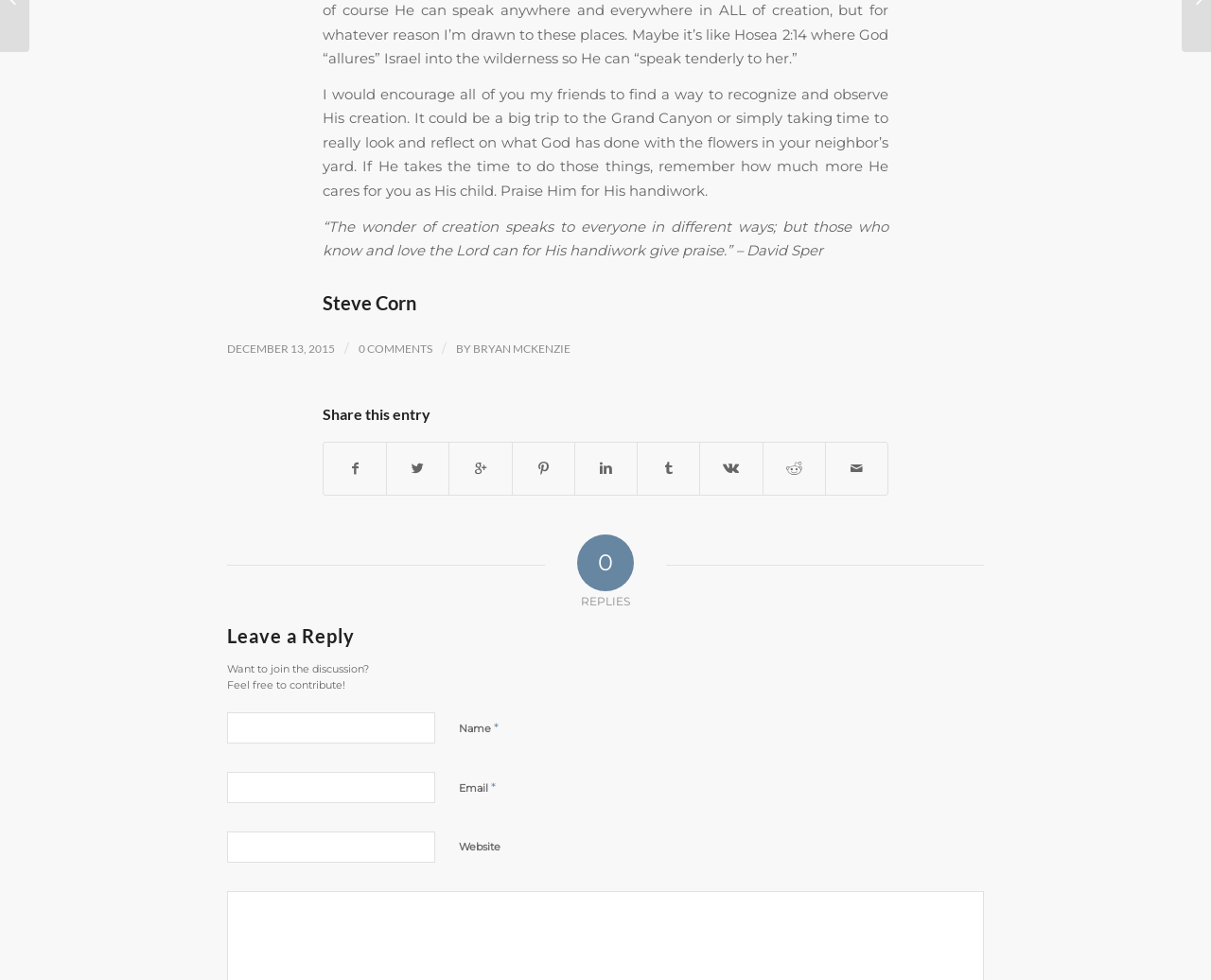Show the bounding box coordinates for the HTML element as described: "parent_node: Name * name="author"".

[0.188, 0.726, 0.359, 0.758]